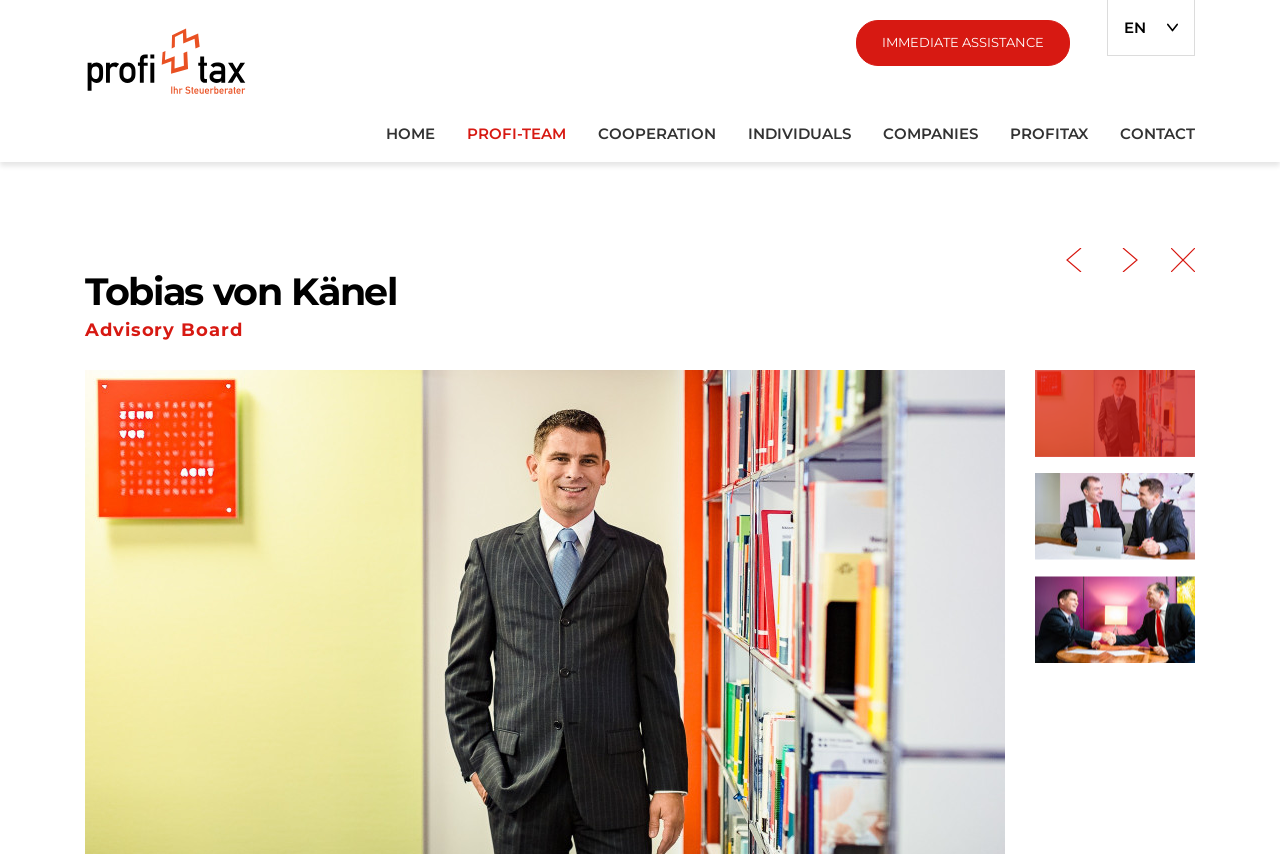Respond to the question below with a single word or phrase:
How many navigation links are there?

8